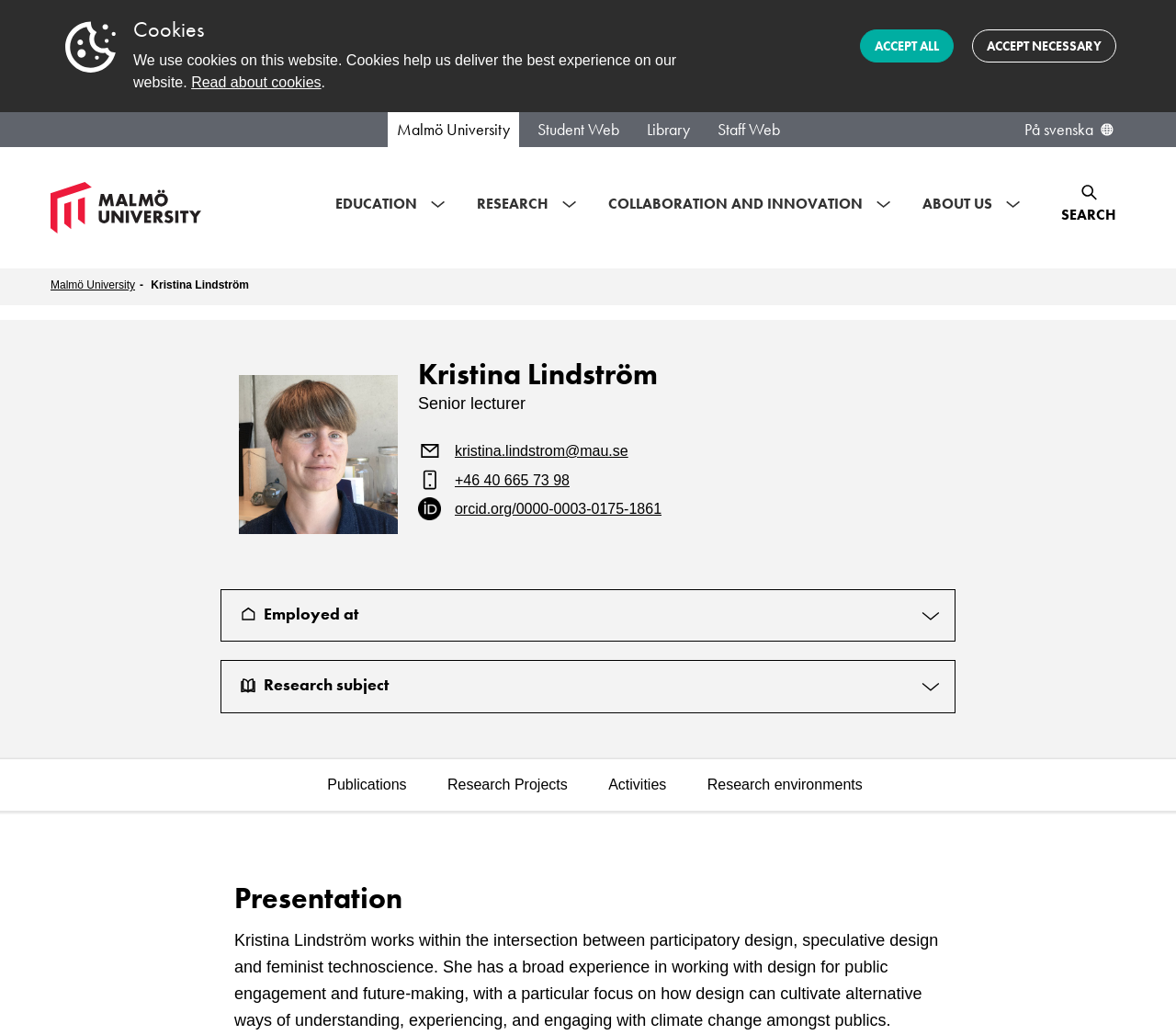How many navigation menus are on this webpage?
Respond to the question with a well-detailed and thorough answer.

The webpage has four navigation menus: 'Global navigation', 'Main Navigation', 'Breadcrumb', and 'Navigera på sidan'.